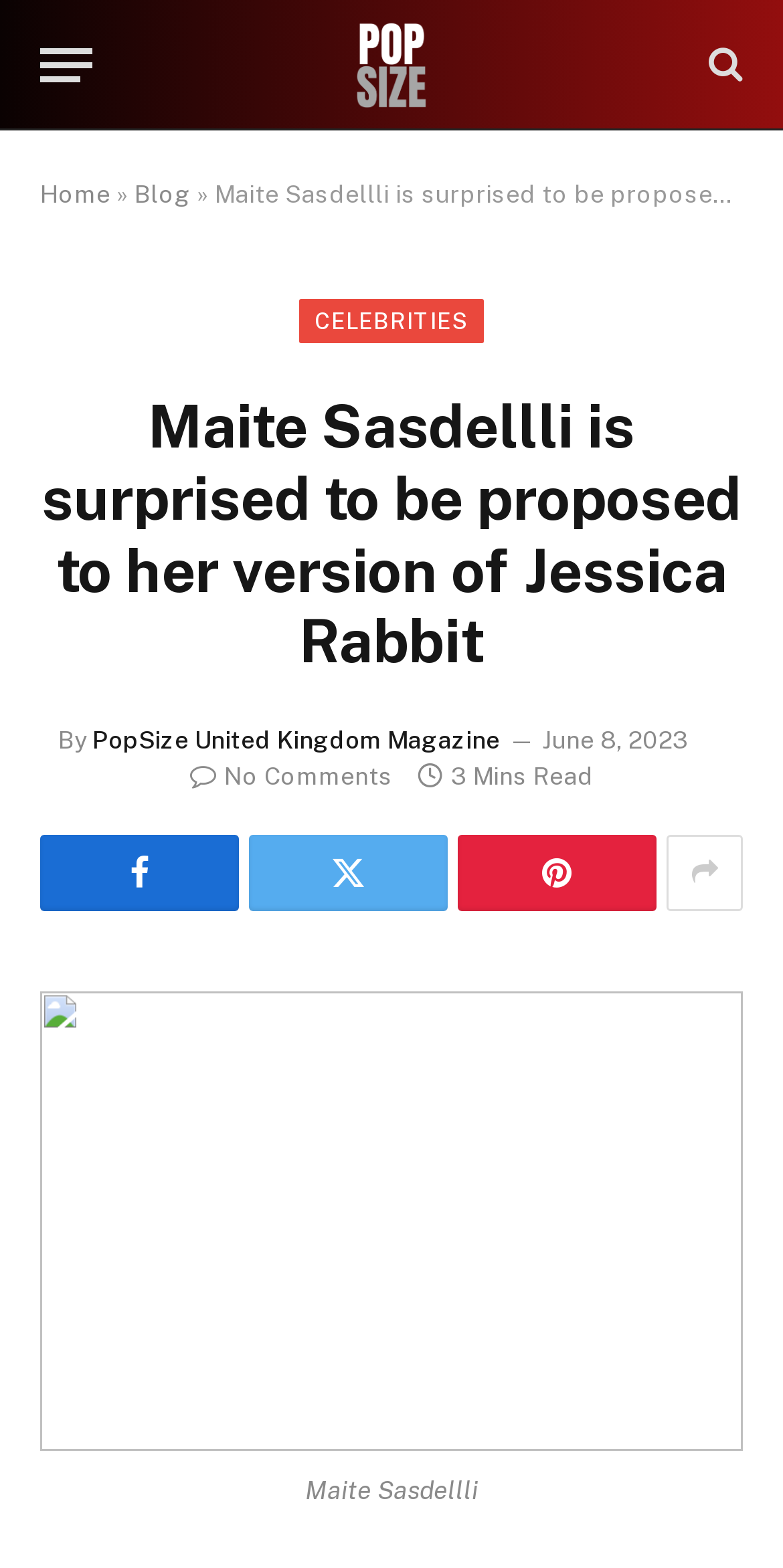Please find the bounding box coordinates for the clickable element needed to perform this instruction: "Go to the CELEBRITIES section".

[0.381, 0.191, 0.619, 0.219]